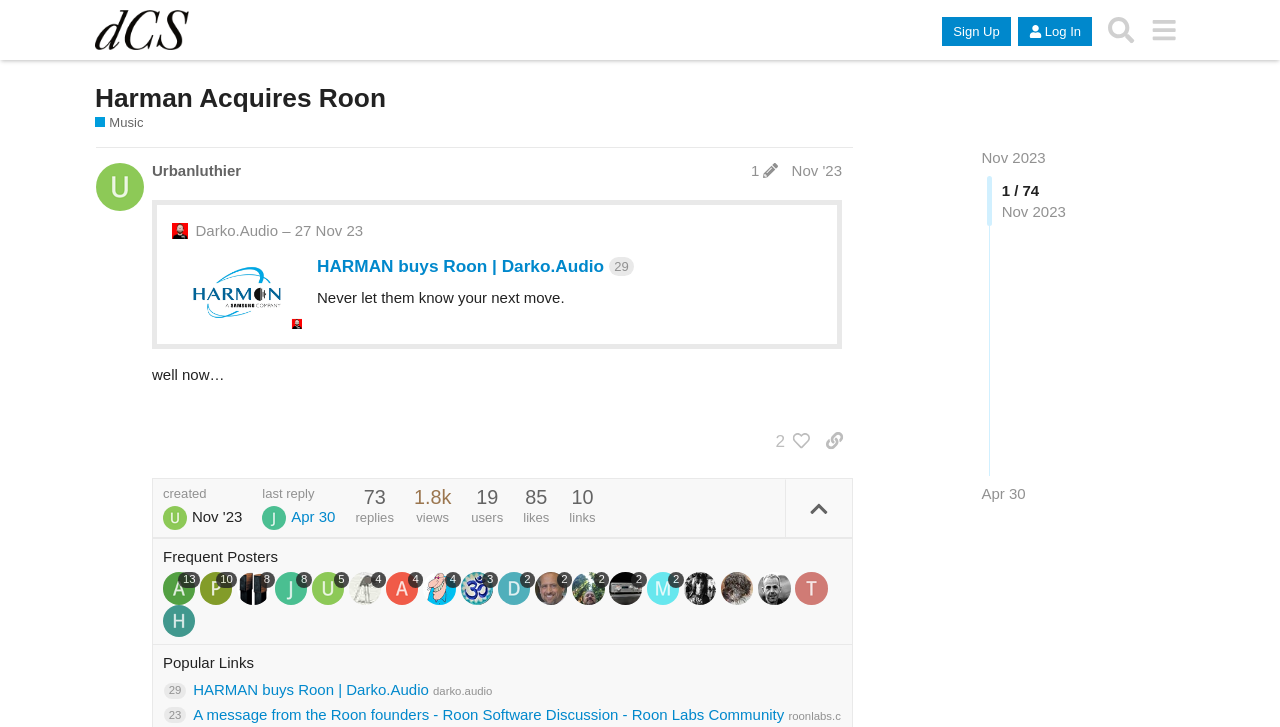Please identify the bounding box coordinates of the element I need to click to follow this instruction: "Search for something".

[0.859, 0.012, 0.892, 0.071]